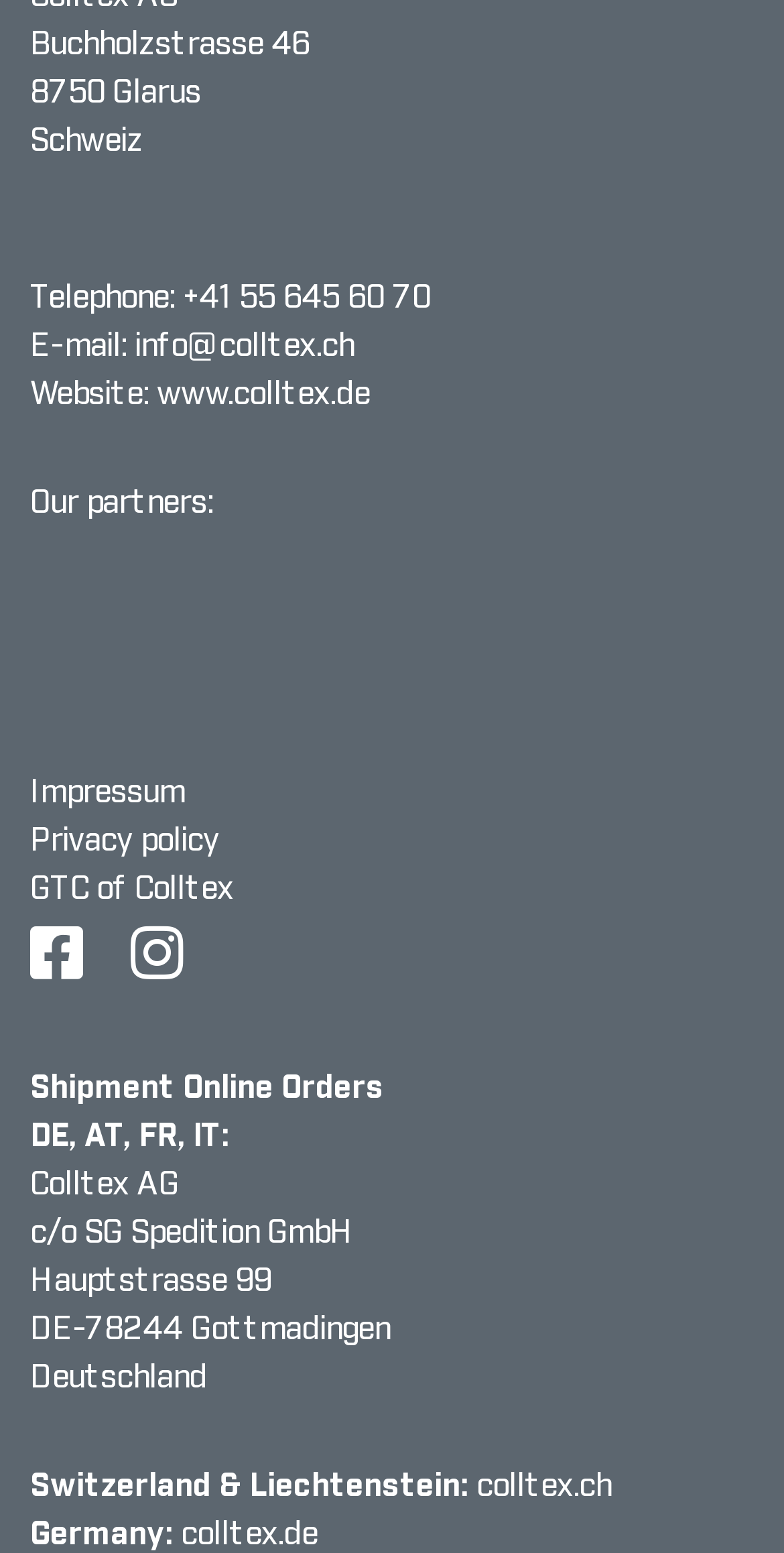Locate the bounding box coordinates of the clickable region necessary to complete the following instruction: "Click on Automobile". Provide the coordinates in the format of four float numbers between 0 and 1, i.e., [left, top, right, bottom].

None